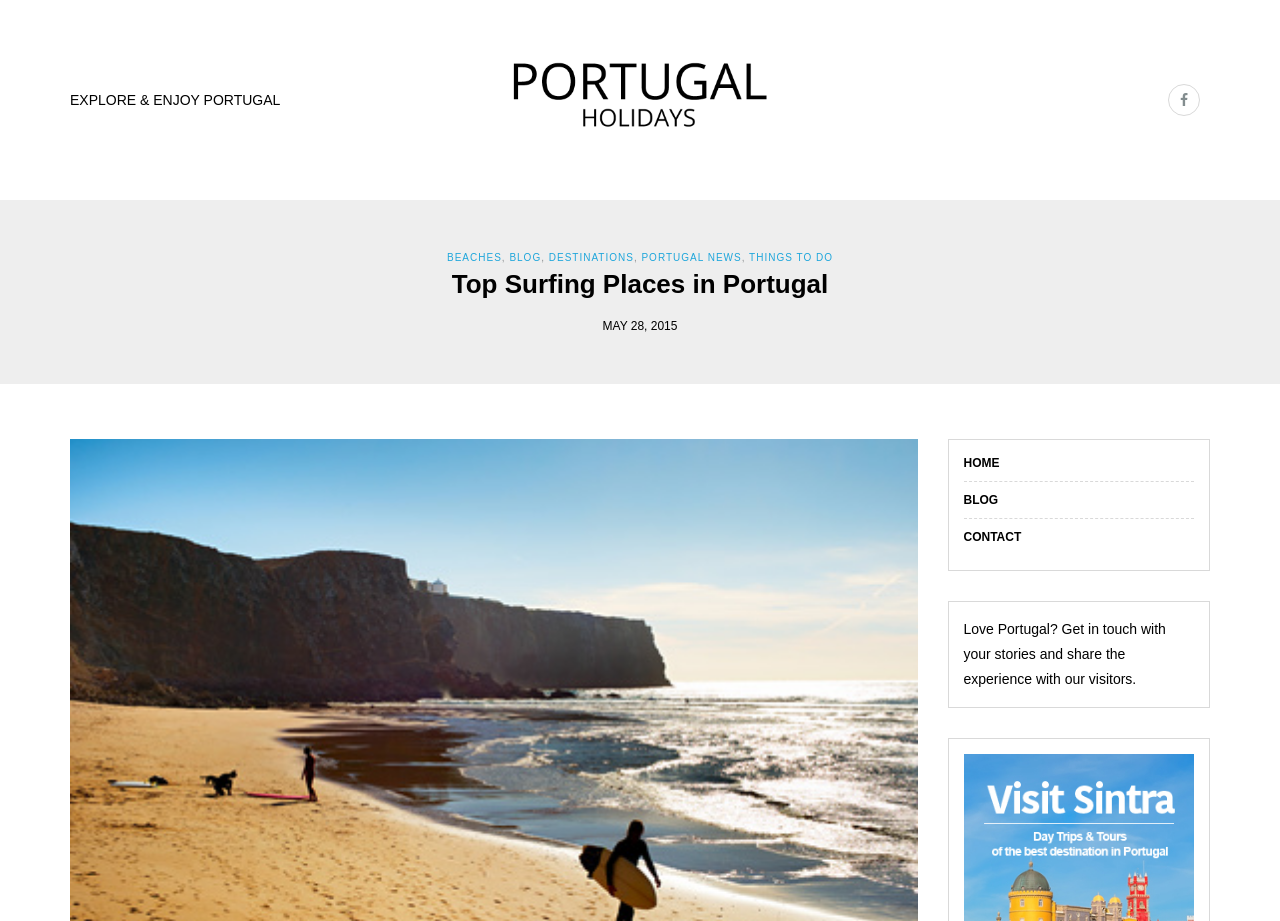Detail the webpage's structure and highlights in your description.

The webpage is about surfing in Portugal, with a focus on top surfing places in the country. At the top, there is a layout table that spans almost the entire width of the page. Within this table, there is a prominent static text "EXPLORE & ENJOY PORTUGAL" located near the top-left corner. Below this text, there is a link to "Portugal Holidays" accompanied by an image, which is positioned near the top-center of the page.

To the right of the "Portugal Holidays" link, there is a small icon represented by "\uf09a". Below these elements, there are several links arranged horizontally, including "BEACHES", "BLOG", "DESTINATIONS", "PORTUGAL NEWS", and "THINGS TO DO". These links are centered on the page and are separated by commas.

Further down, there is a heading "Top Surfing Places in Portugal" that spans almost the entire width of the page. Below this heading, there is a static text "MAY 28, 2015" positioned near the center of the page.

On the right side of the page, there are three links arranged vertically, including "HOME", "BLOG", and "CONTACT". Below these links, there is a static text that invites users to share their stories and experiences about Portugal. At the very bottom of the page, there is a link to "Sintra Tours".